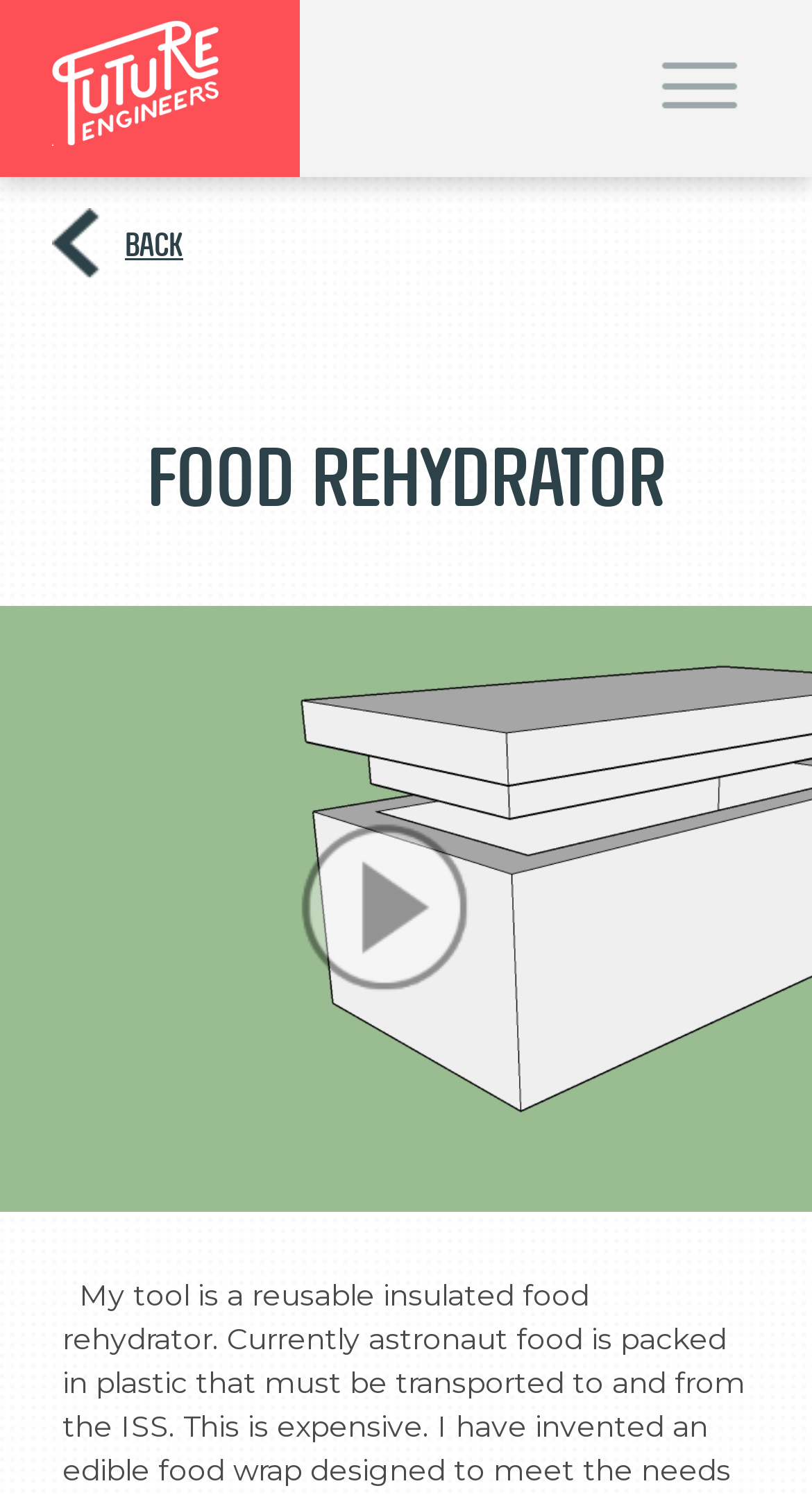Find the bounding box of the UI element described as: "Toggle navigation". The bounding box coordinates should be given as four float values between 0 and 1, i.e., [left, top, right, bottom].

[0.787, 0.028, 0.936, 0.086]